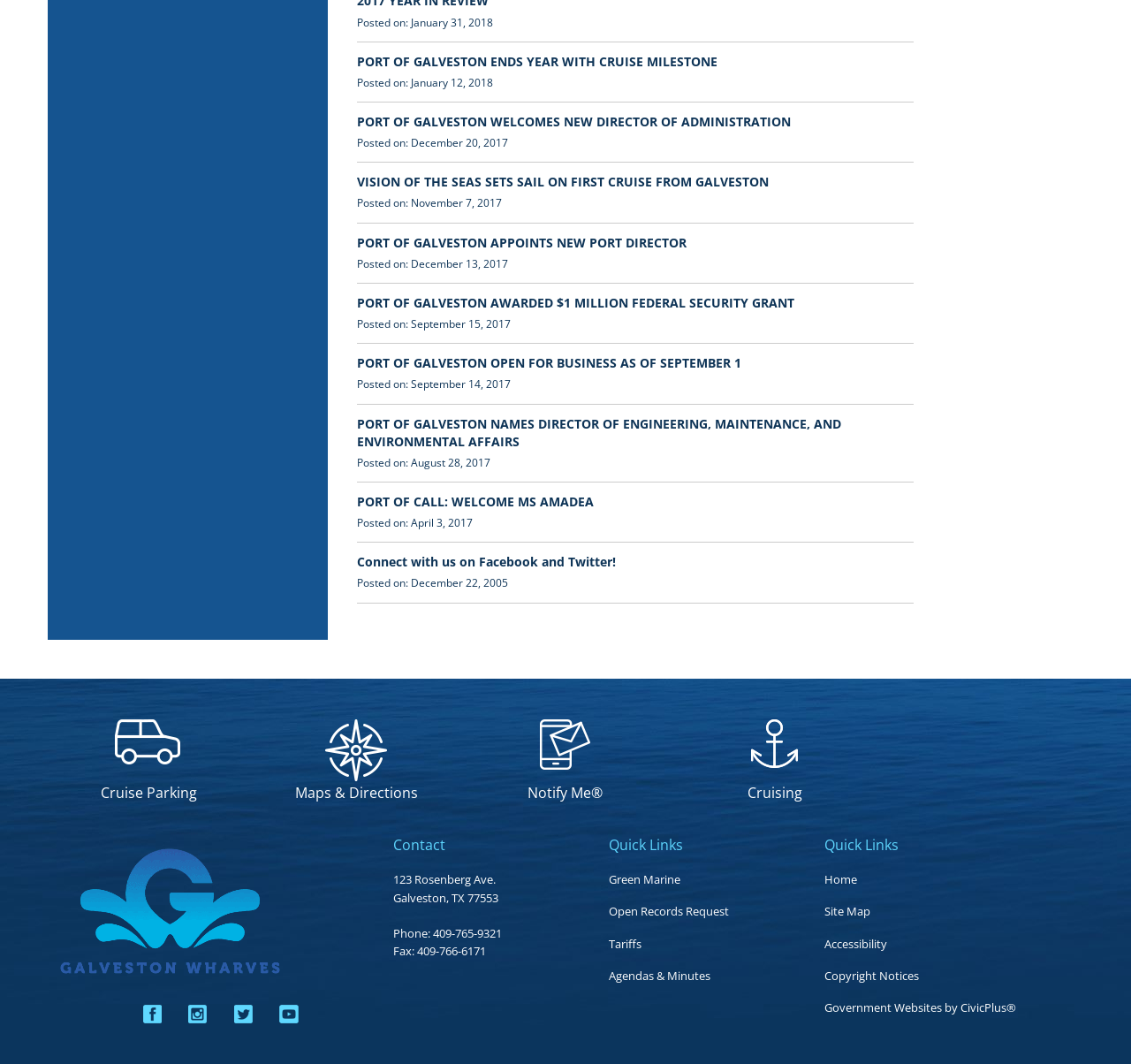Please provide the bounding box coordinates in the format (top-left x, top-left y, bottom-right x, bottom-right y). Remember, all values are floating point numbers between 0 and 1. What is the bounding box coordinate of the region described as: aria-label="twitter graphic"

[0.199, 0.943, 0.231, 0.961]